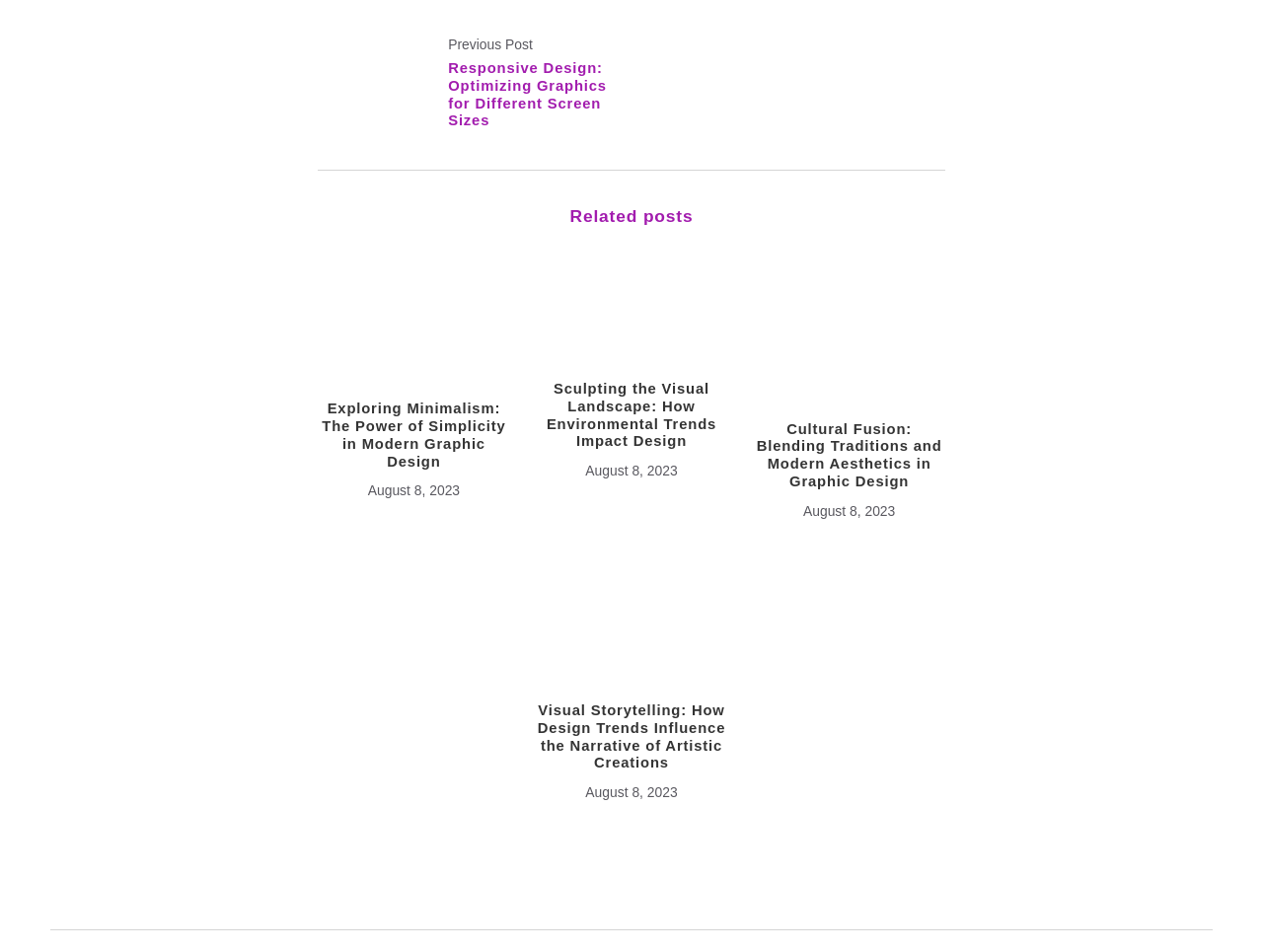Please identify the bounding box coordinates of the area I need to click to accomplish the following instruction: "Read 'Exploring Minimalism: The Power of Simplicity in Modern Graphic Design'".

[0.252, 0.421, 0.403, 0.495]